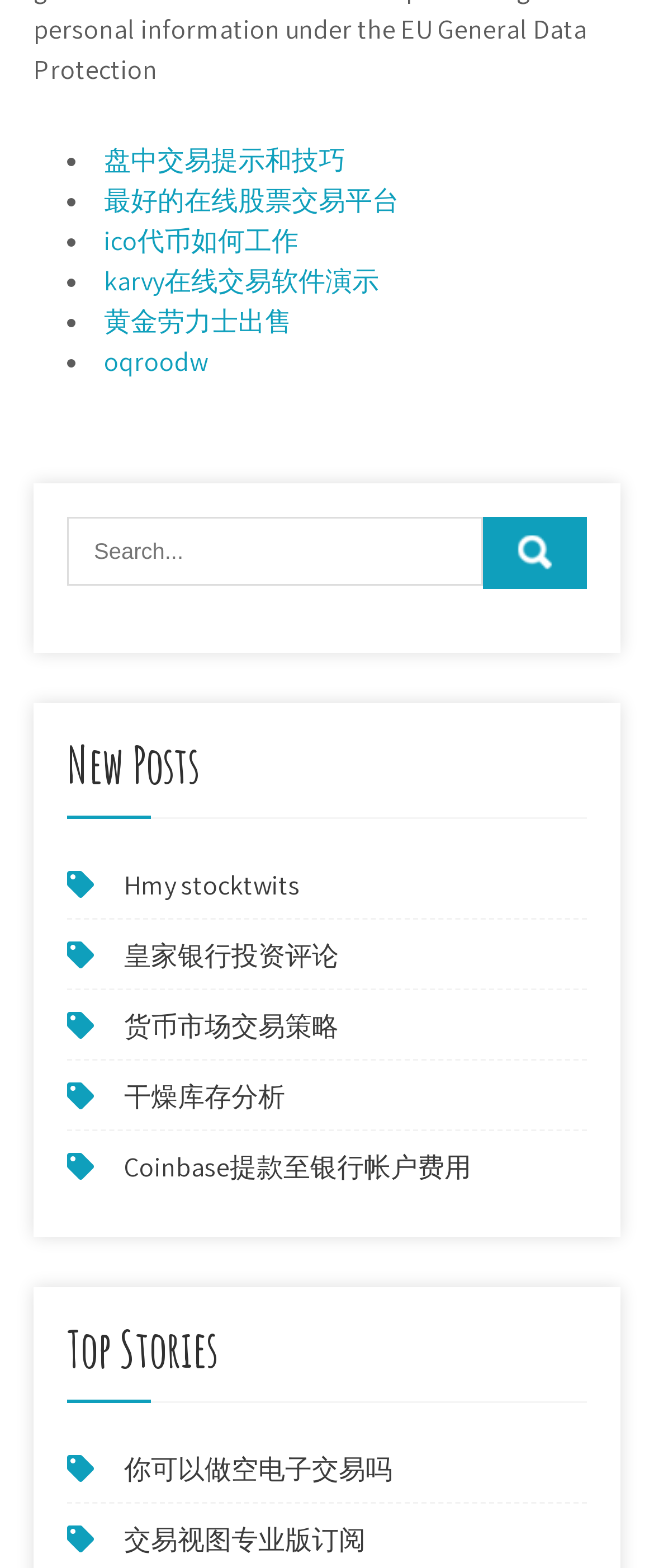Please specify the bounding box coordinates of the clickable section necessary to execute the following command: "Click on '盘中交易提示和技巧'".

[0.159, 0.091, 0.528, 0.113]